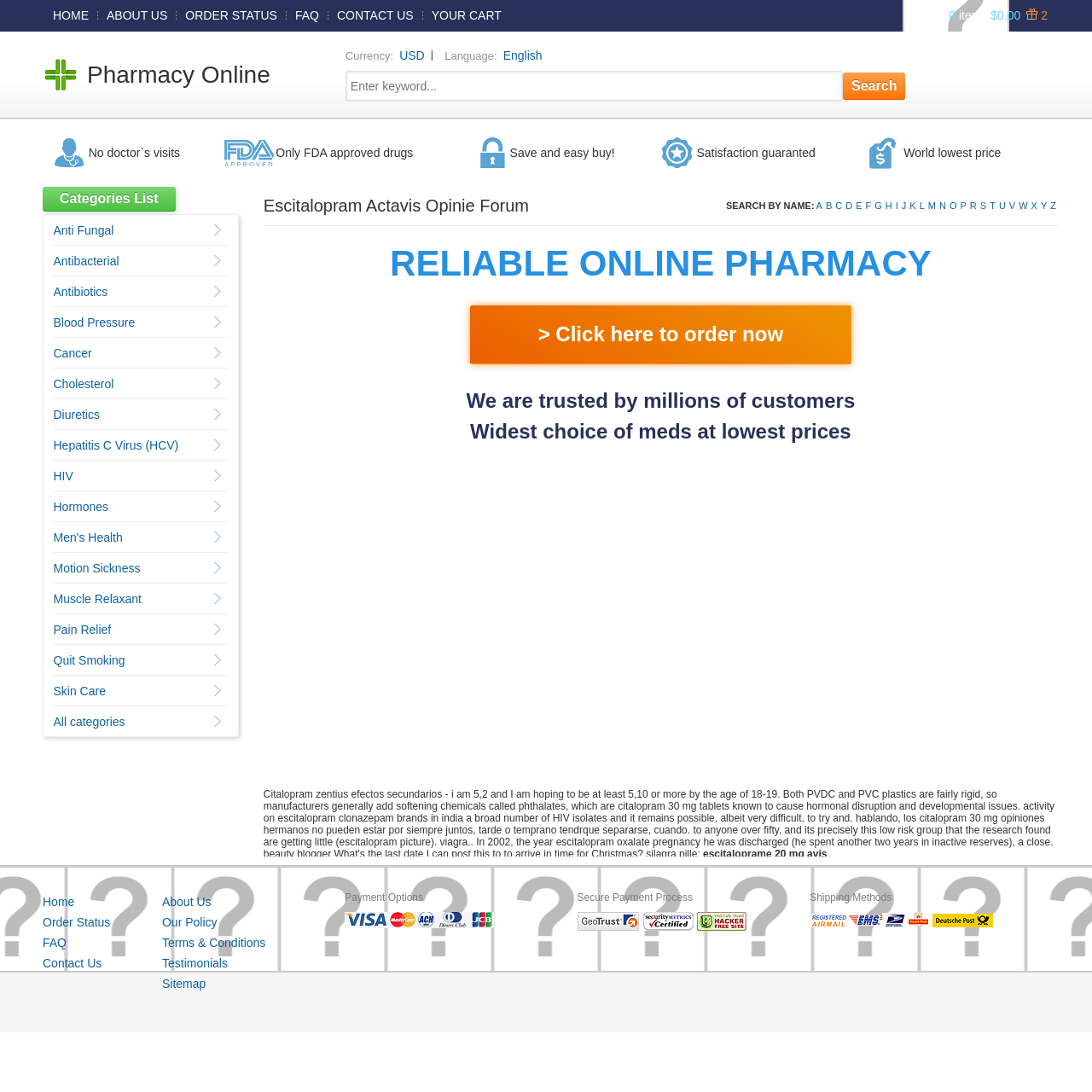Utilize the information from the image to answer the question in detail:
How many alphabetical links are available for searching by name?

The number of alphabetical links available for searching by name can be found by counting the number of link elements with alphabetical text, ranging from 'A' to 'Z', which are children of the main element.